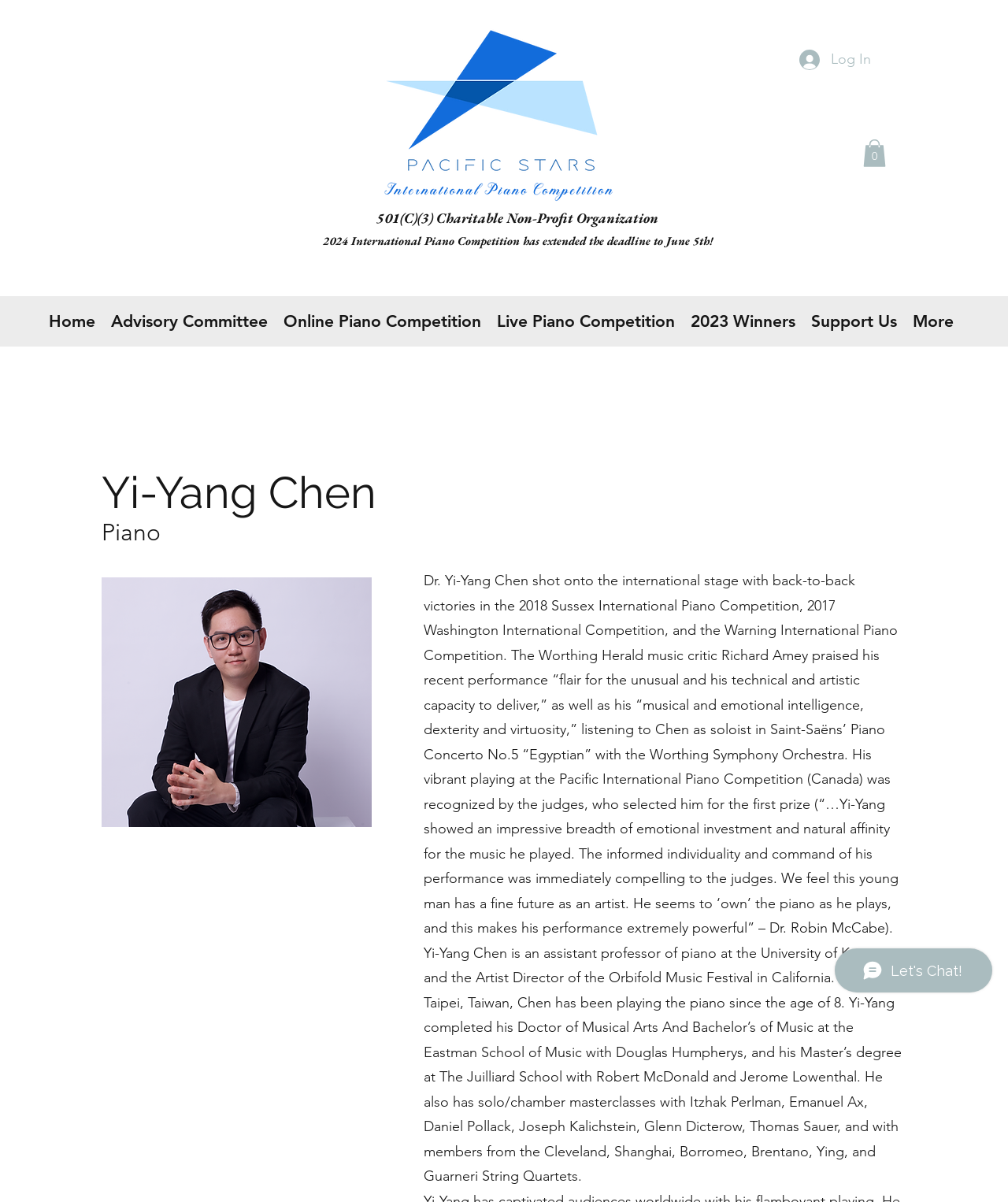How many items are in the cart?
Using the image, provide a concise answer in one word or a short phrase.

0